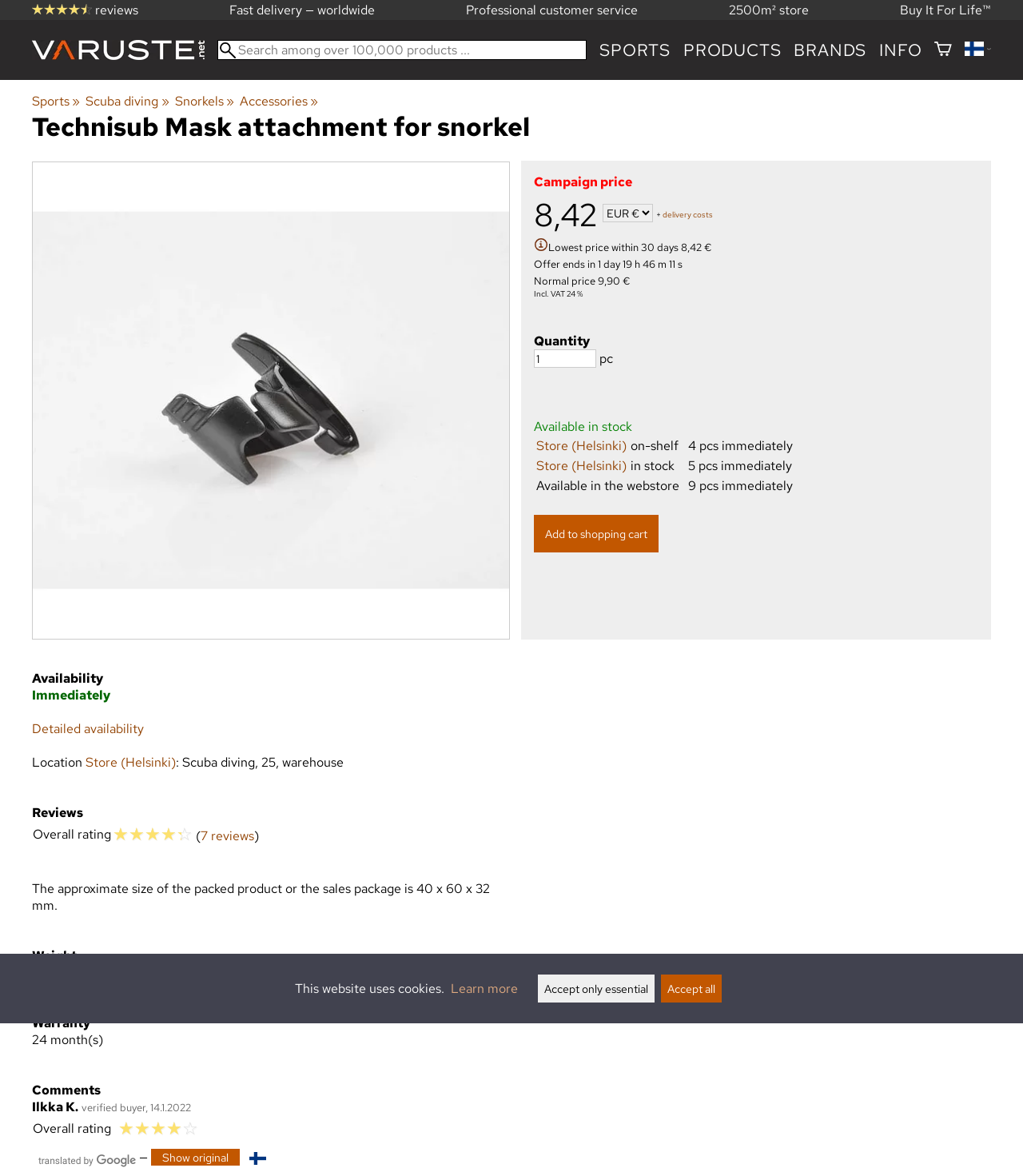Can you provide the bounding box coordinates for the element that should be clicked to implement the instruction: "Search among over 100,000 products"?

[0.212, 0.034, 0.574, 0.051]